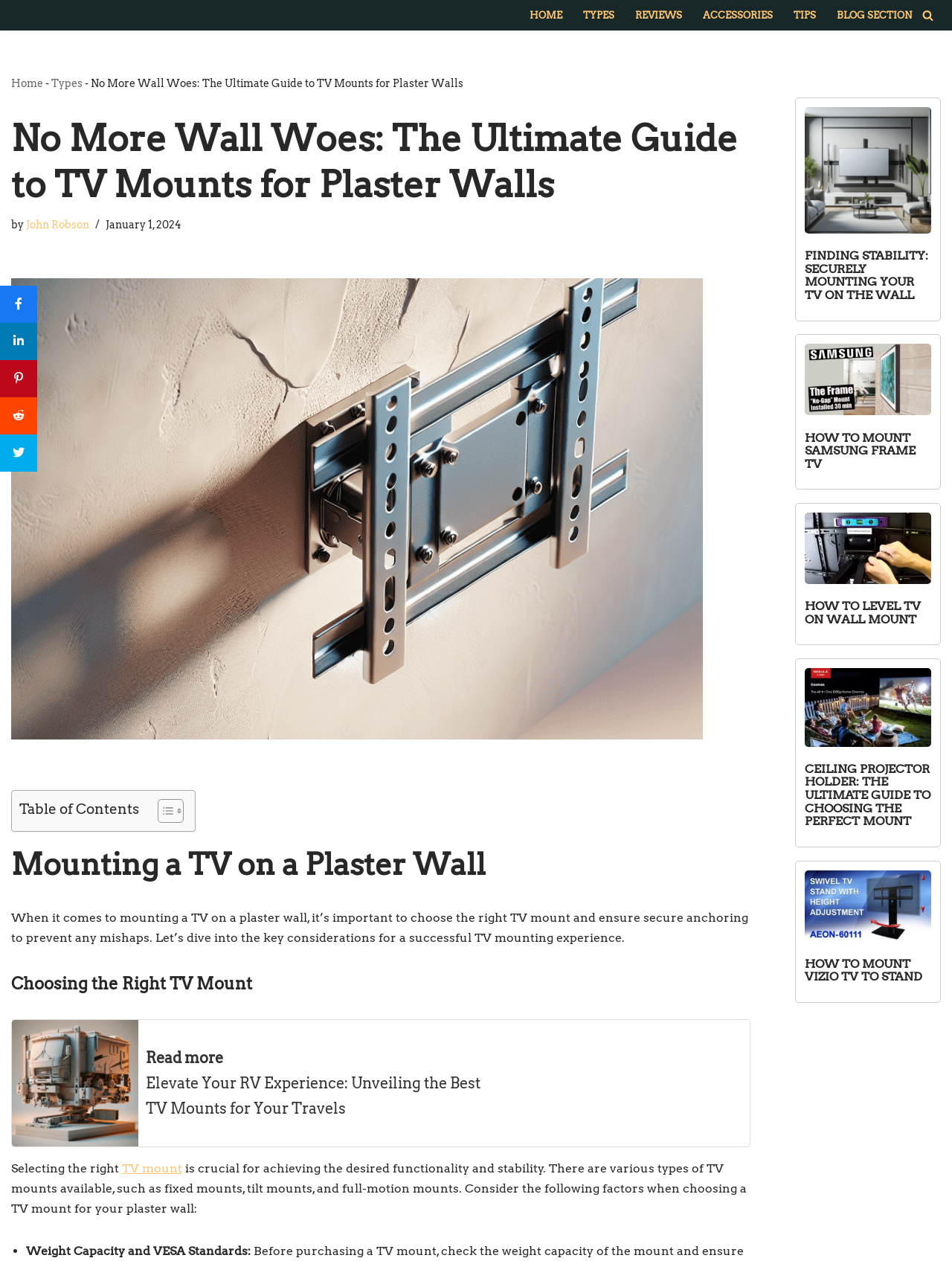Elaborate on the information and visuals displayed on the webpage.

This webpage is about TV mounts for plaster walls, with a focus on providing a comprehensive guide to securing entertainment systems. At the top, there is a navigation menu with links to different sections, including "HOME", "TYPES", "REVIEWS", "ACCESSORIES", "TIPS", and "BLOG SECTION". Next to the navigation menu, there is a search bar with a magnifying glass icon.

Below the navigation menu, there is a breadcrumb trail showing the current page's location within the website's hierarchy. The title of the page, "No More Wall Woes: The Ultimate Guide to TV Mounts for Plaster Walls", is displayed prominently, along with the author's name, "John Robson", and the publication date, "January 1, 2024".

The main content of the page is divided into sections, starting with an introduction to mounting a TV on a plaster wall. This section features an image of a TV mount for plaster walls and a brief overview of the importance of choosing the right TV mount.

The next section is about choosing the right TV mount, which includes a link to a related article about TV mounts for RVs. This section also features an image of a TV mount for RVs.

Further down the page, there are several sections discussing various aspects of TV mounts, including weight capacity and VESA standards. The page also features a table of contents that allows users to navigate to specific sections easily.

On the right-hand side of the page, there is a complementary section with links to related articles, including "FINDING STABILITY: SECURELY MOUNTING YOUR TV ON THE WALL", "HOW TO MOUNT SAMSUNG FRAME TV", "HOW TO LEVEL TV ON WALL MOUNT", "CEILING PROJECTOR HOLDER: THE ULTIMATE GUIDE TO CHOOSING THE PERFECT MOUNT", and "HOW TO MOUNT VIZIO TV TO STAND". Each of these links is accompanied by an image and a brief heading.

At the bottom of the page, there are social media sharing links, including "Share", "Pin", "Share", and "Tweet".